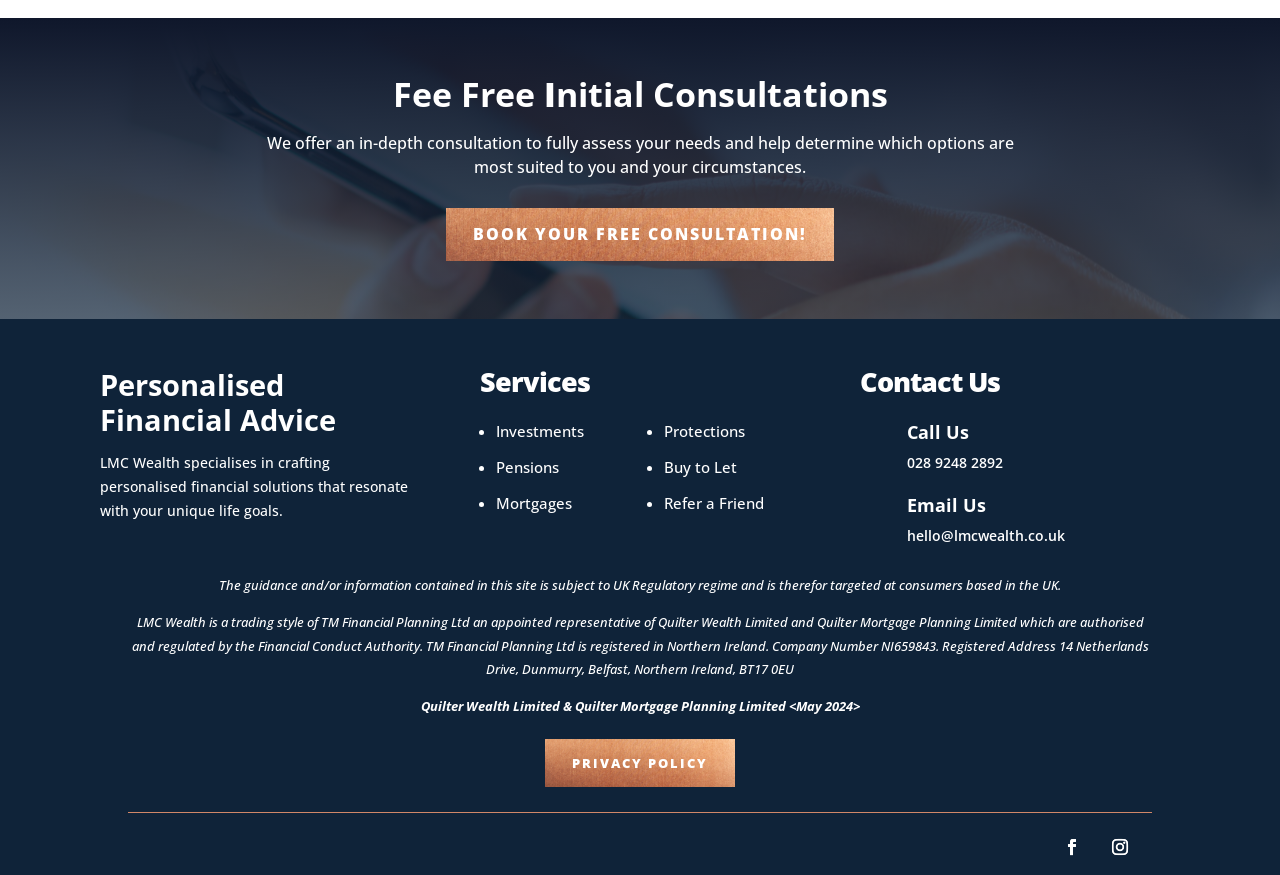Locate the bounding box coordinates of the element I should click to achieve the following instruction: "Book a free consultation".

[0.348, 0.237, 0.652, 0.298]